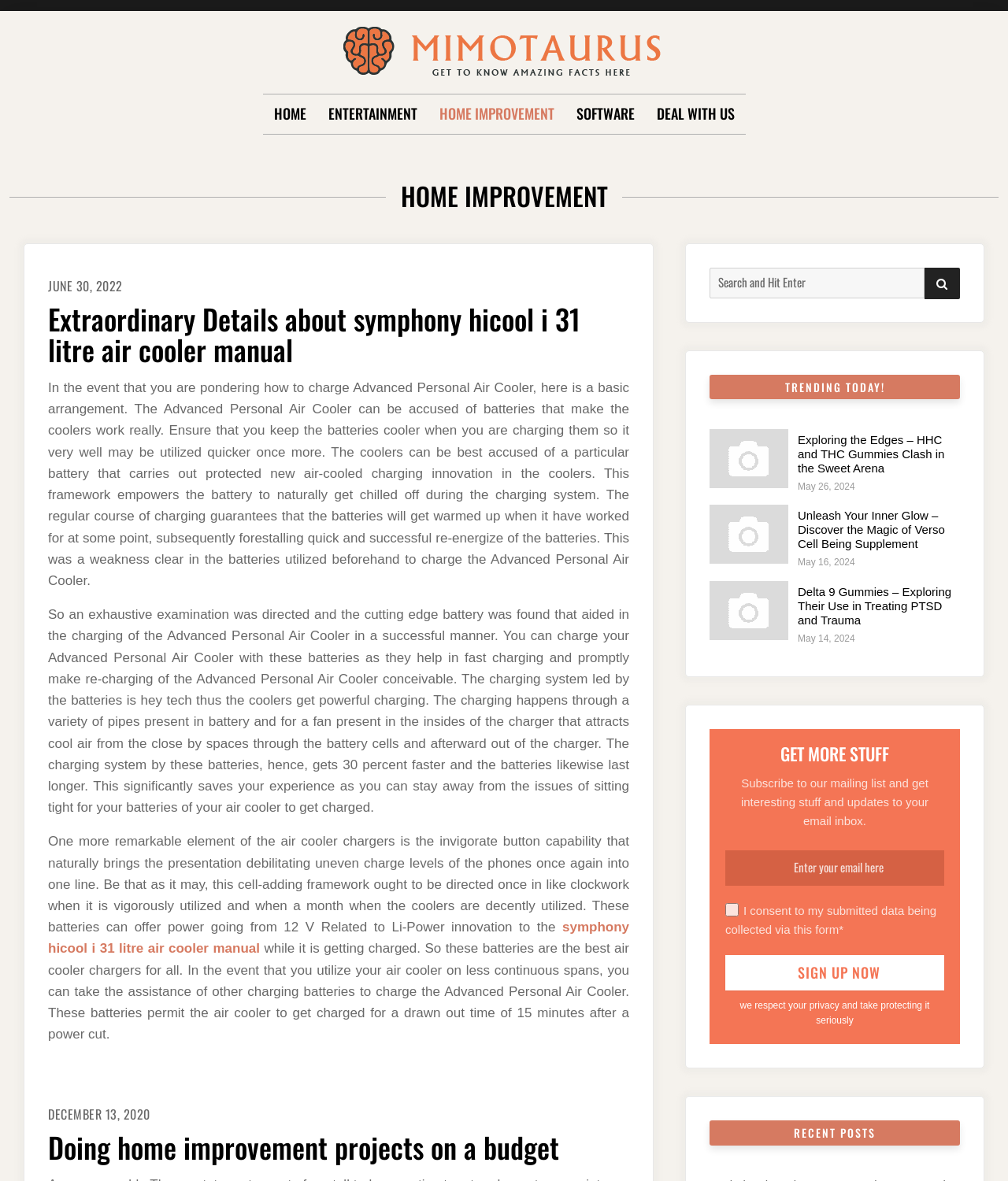Find the bounding box coordinates of the area to click in order to follow the instruction: "Search for something in the search box".

[0.704, 0.227, 0.917, 0.253]